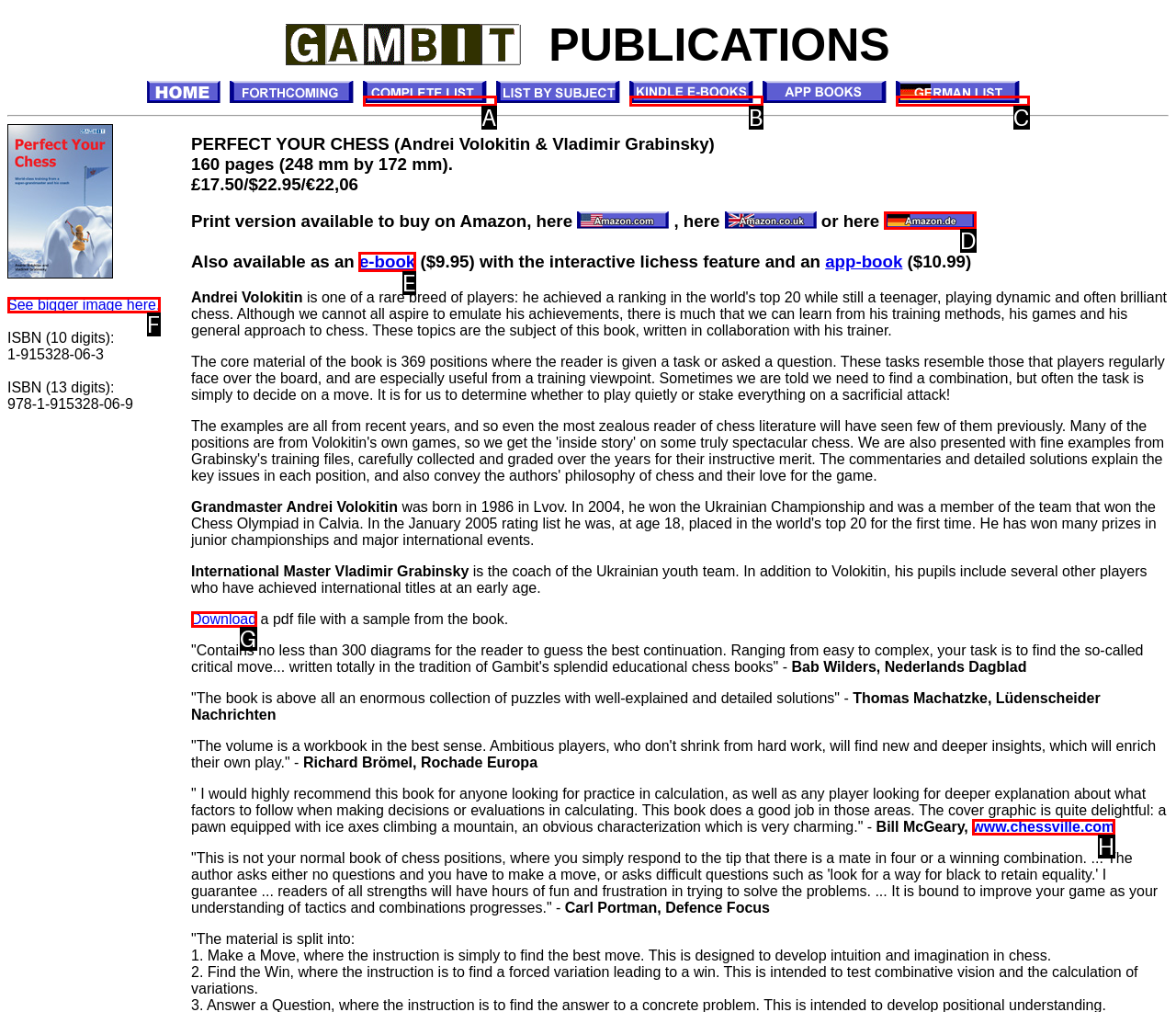With the provided description: alt="Gambit Books in German", select the most suitable HTML element. Respond with the letter of the selected option.

C